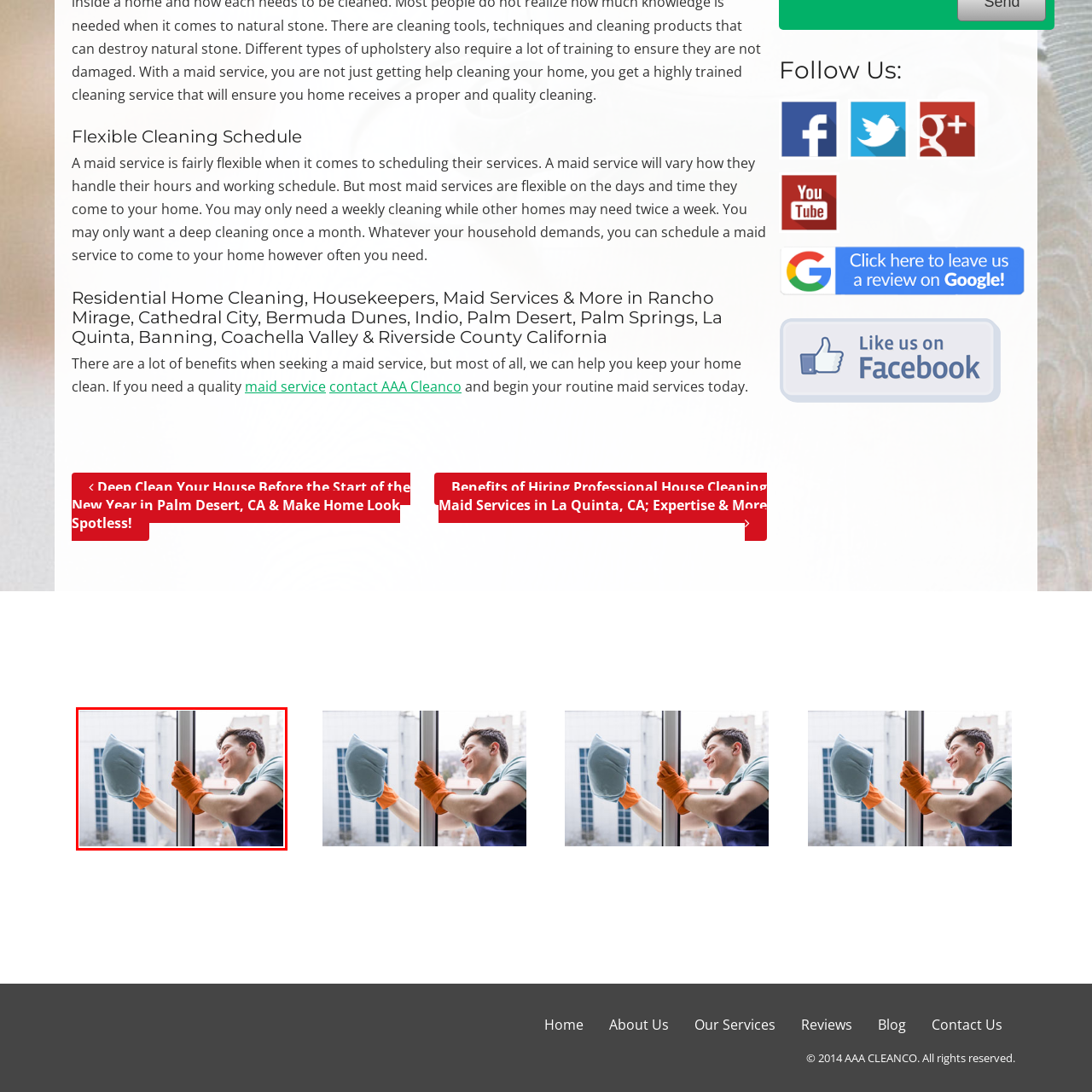What is the main purpose of the image?
Focus on the image highlighted within the red borders and answer with a single word or short phrase derived from the image.

To emphasize cleanliness